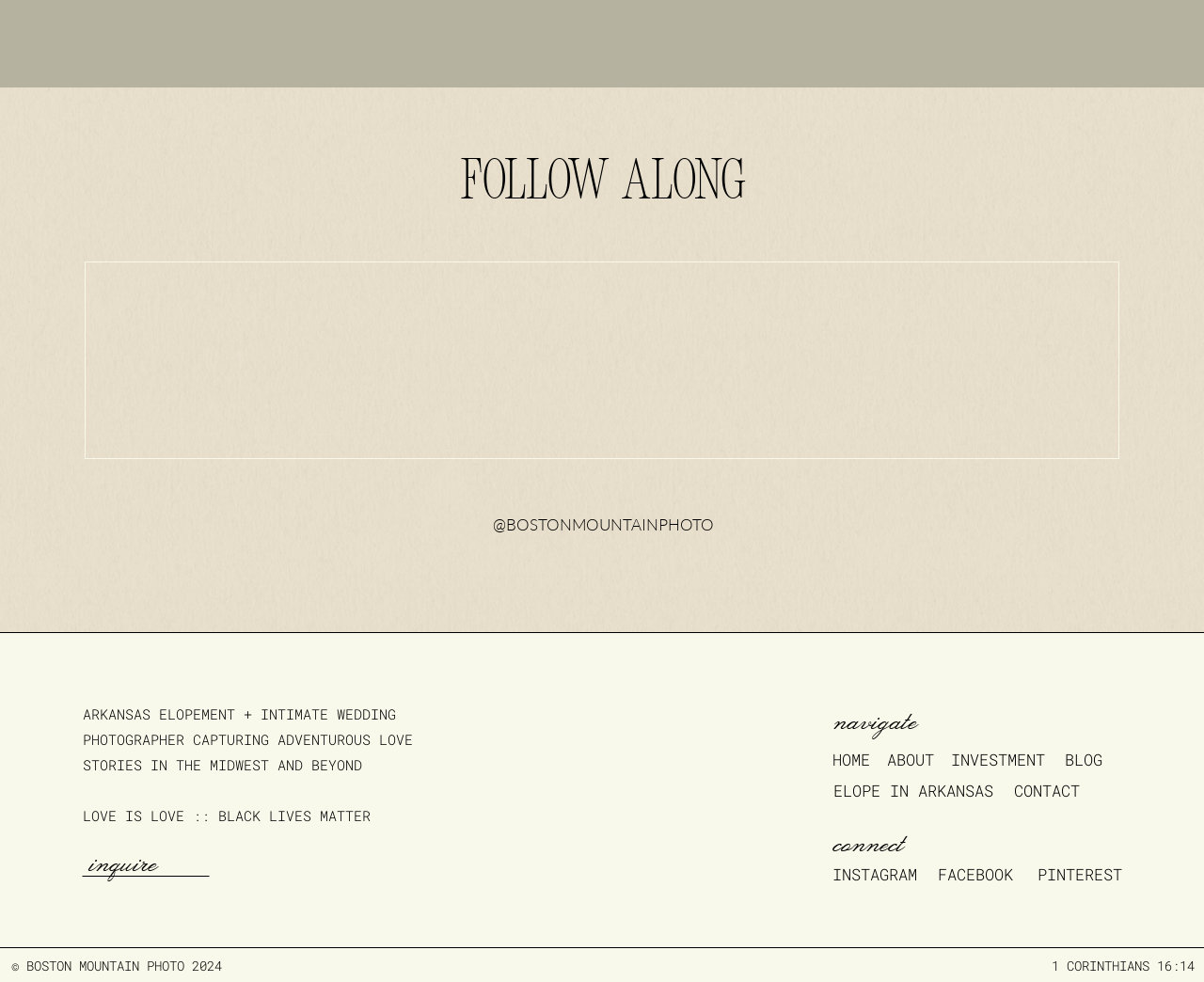What is the copyright year of the photographer's work?
Based on the visual information, provide a detailed and comprehensive answer.

The copyright year of the photographer's work can be inferred from the text '© BOSTON MOUNTAIN PHOTO 2024' located at the bottom of the webpage, indicating that the photographer claims copyright over their work in the year 2024.